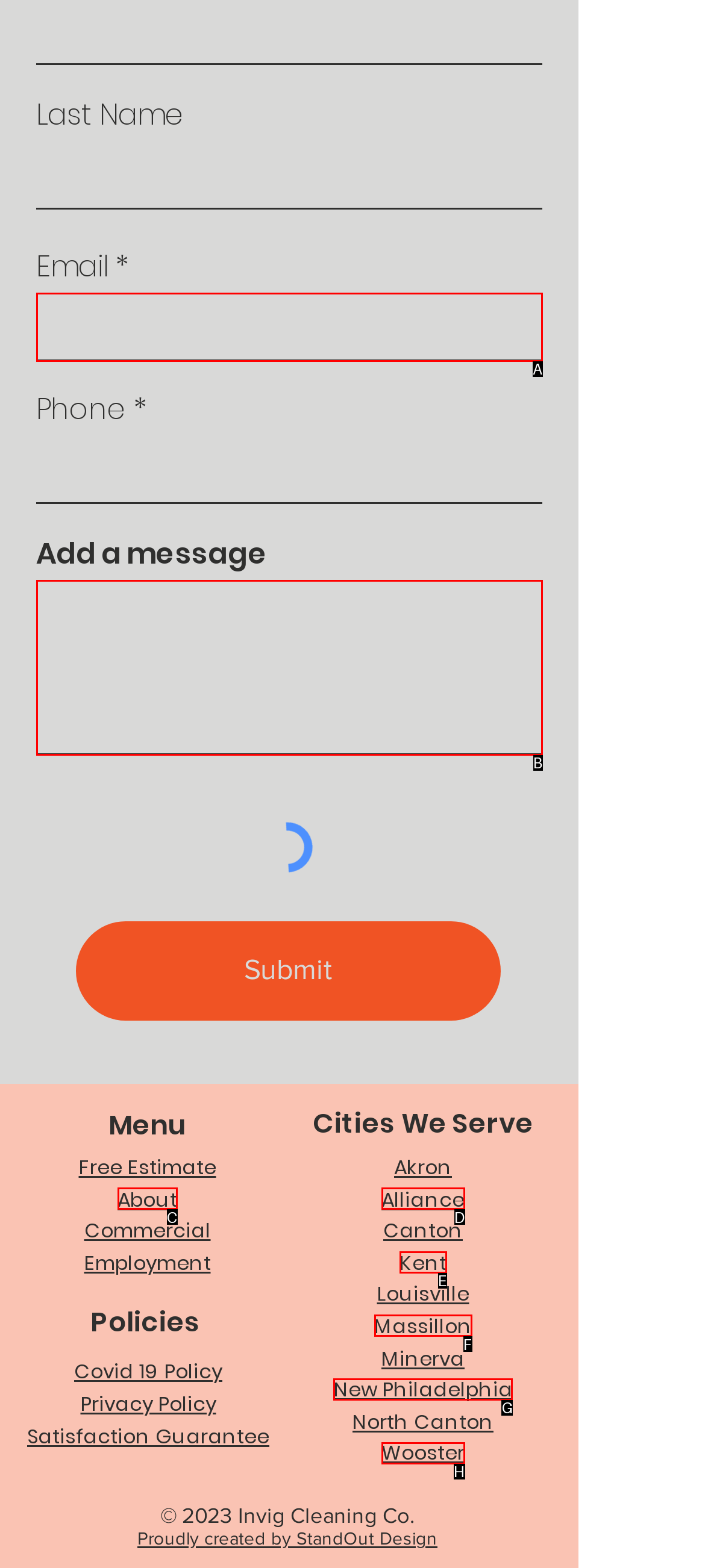Match the description: parent_node: Add a message to the appropriate HTML element. Respond with the letter of your selected option.

B